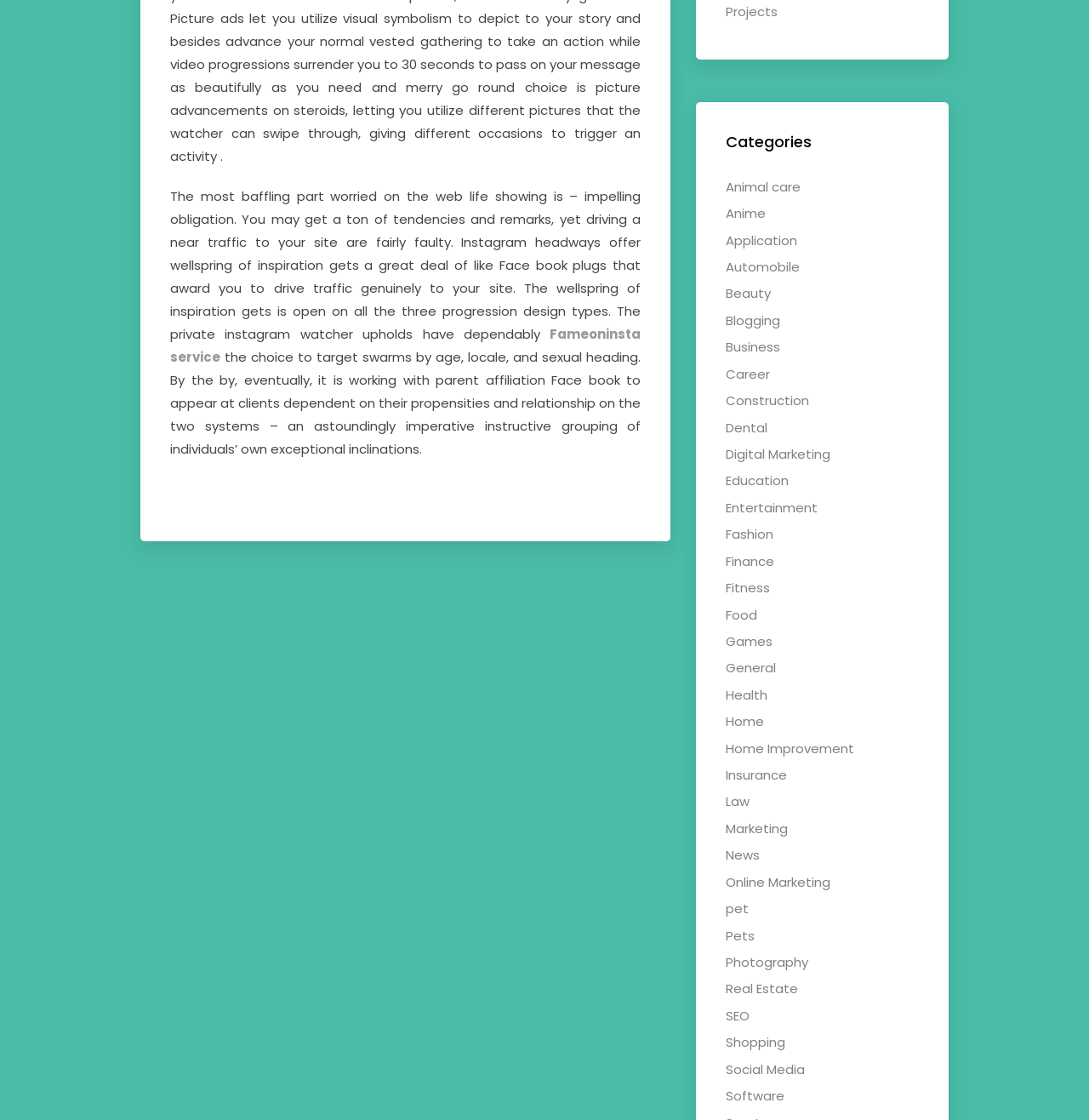Analyze the image and answer the question with as much detail as possible: 
What is the relationship between Instagram and Facebook?

According to the webpage, Instagram works with parent affiliation Facebook to appear at clients based on their propensities and relationship on the two systems, which means that Instagram uses Facebook's data and algorithms to target its users.